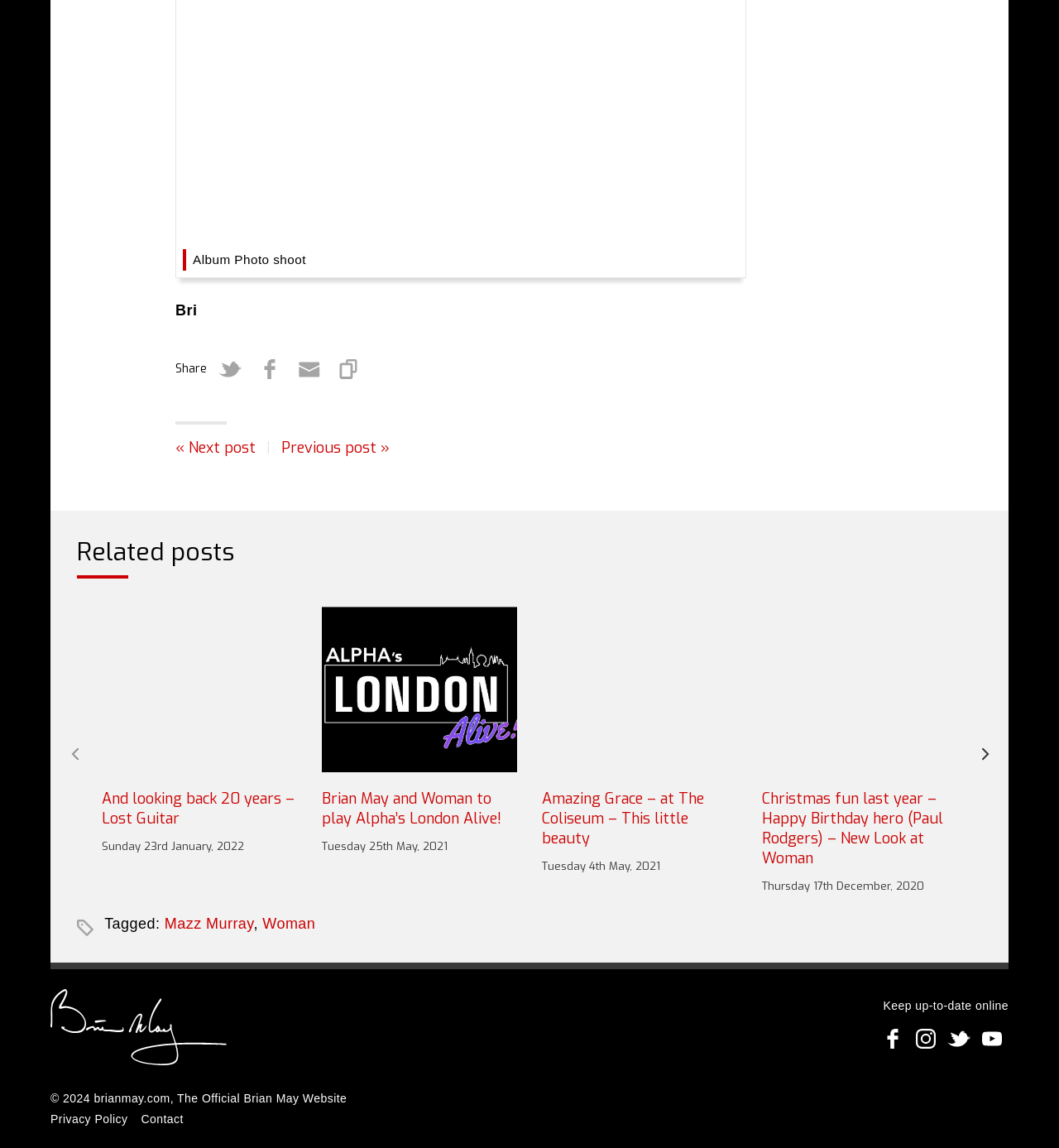Give a concise answer of one word or phrase to the question: 
How many related posts are shown on this webpage?

4